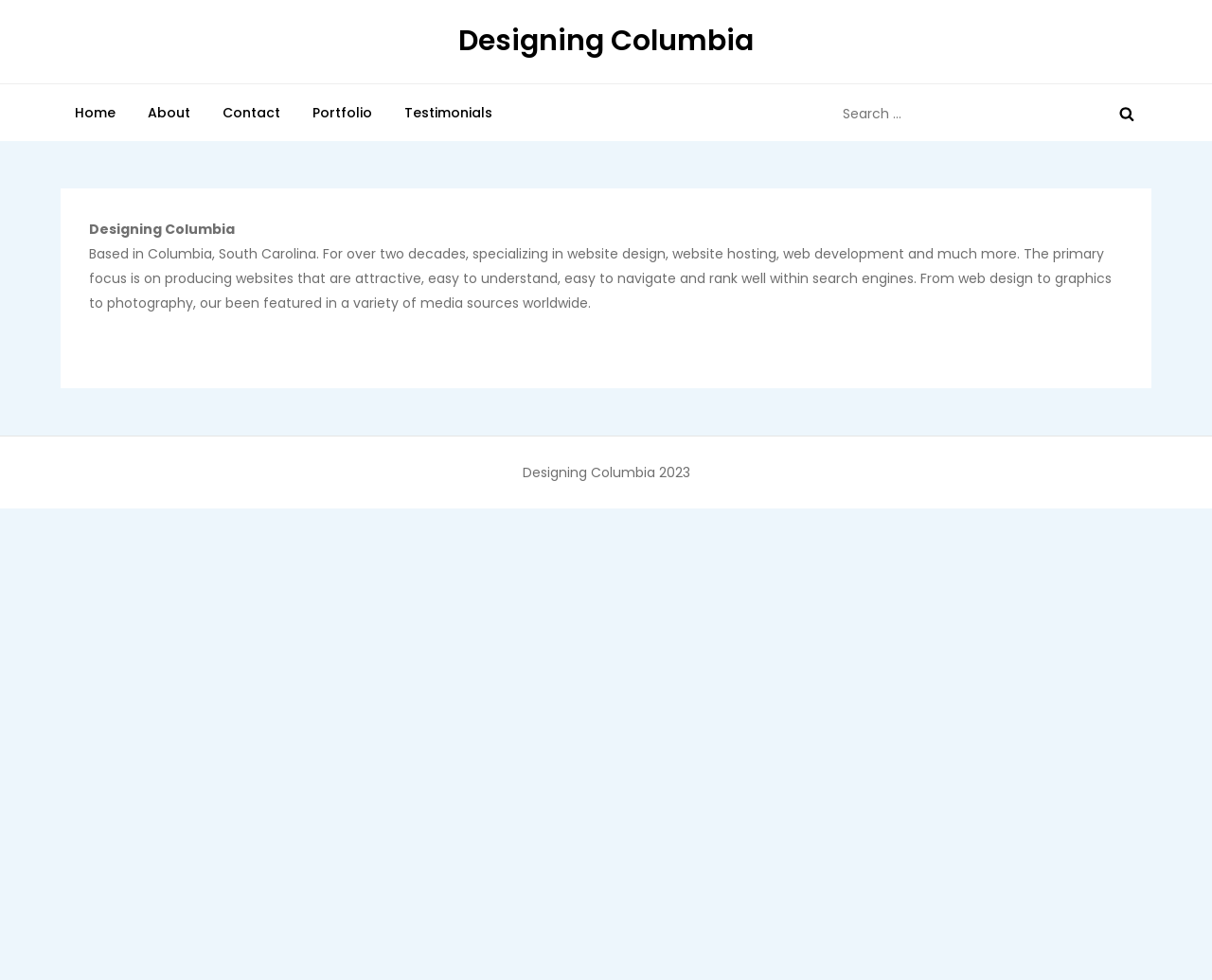Identify the bounding box coordinates of the clickable section necessary to follow the following instruction: "contact the company". The coordinates should be presented as four float numbers from 0 to 1, i.e., [left, top, right, bottom].

[0.172, 0.086, 0.243, 0.144]